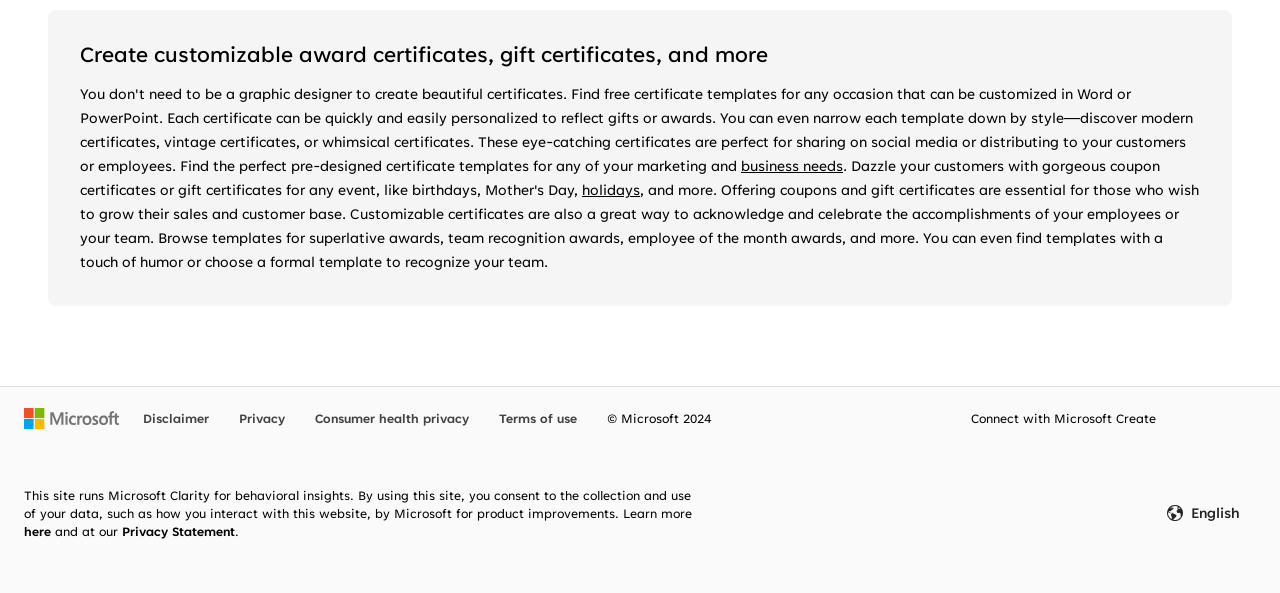Respond with a single word or phrase to the following question: What social media platforms can users connect with Microsoft Create on?

Twitter, Instagram